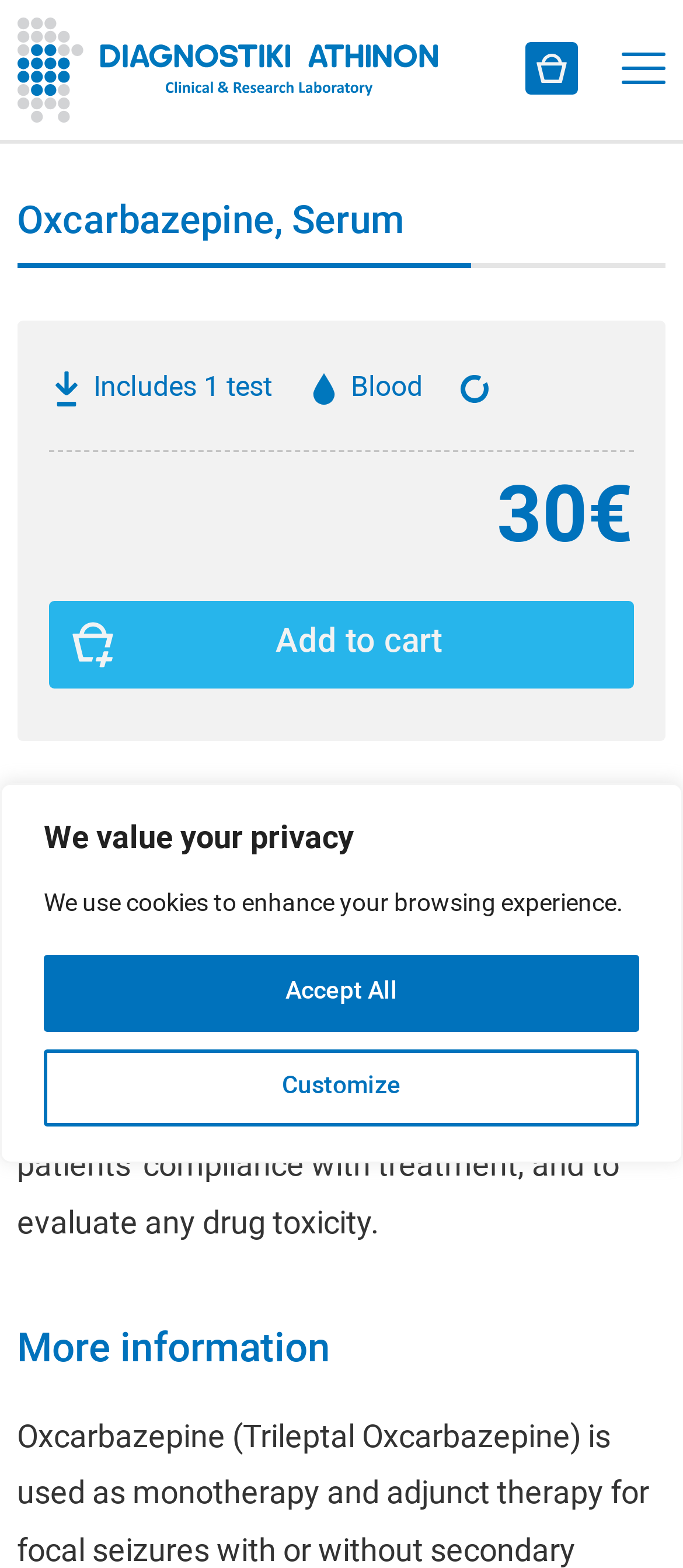Based on the image, please elaborate on the answer to the following question:
What is the purpose of the 'Add to cart' button?

I inferred the purpose of the 'Add to cart' button by looking at its location on the webpage, which is below the price and sample type information, and by understanding the context of the webpage which is to purchase diagnostic tests online.